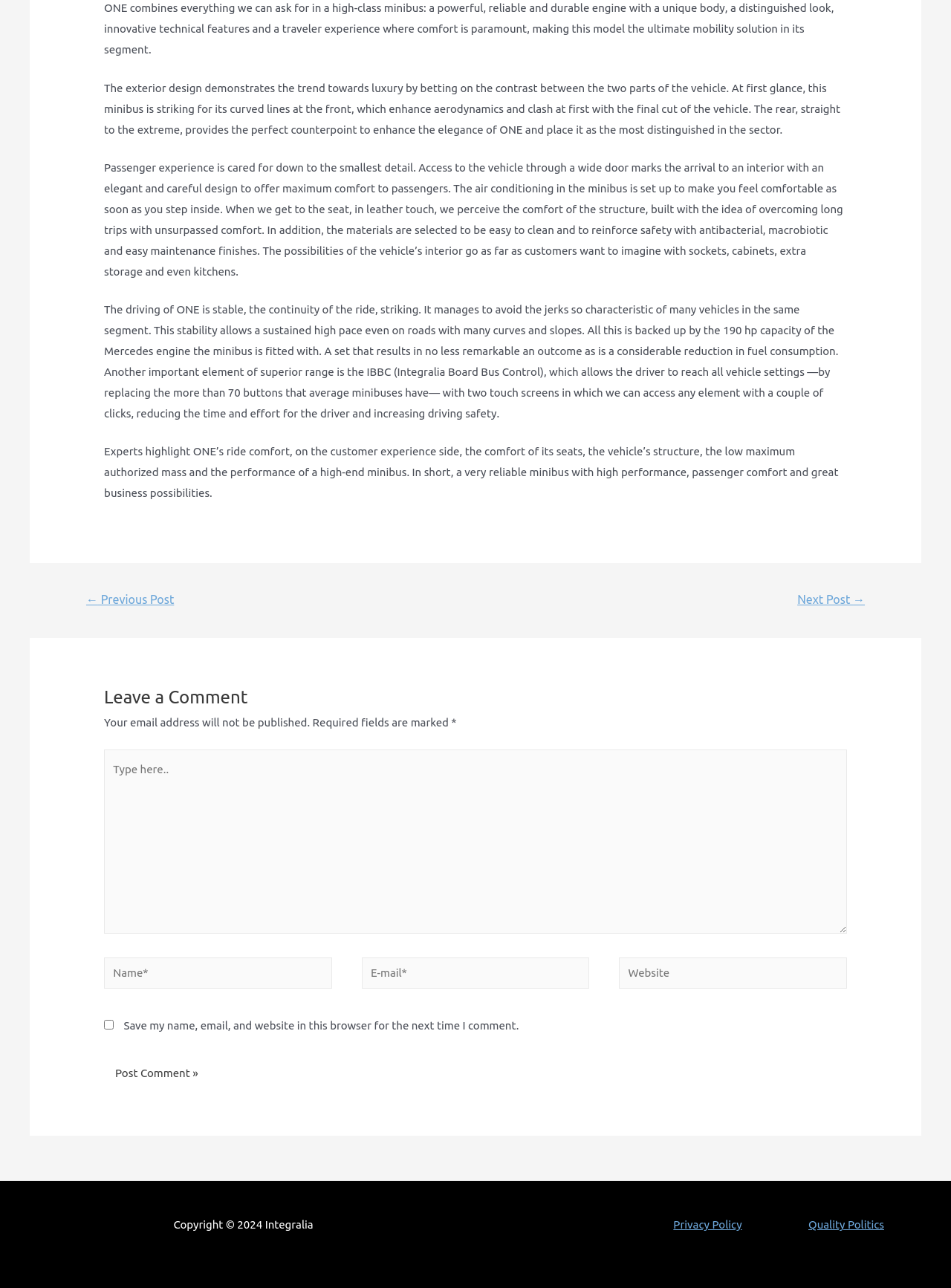Please provide a comprehensive response to the question below by analyzing the image: 
What is the name of the minibus model?

The name of the minibus model is mentioned in the first StaticText element, which describes the features of the minibus, stating that 'ONE combines everything we can ask for in a high-class minibus...'.